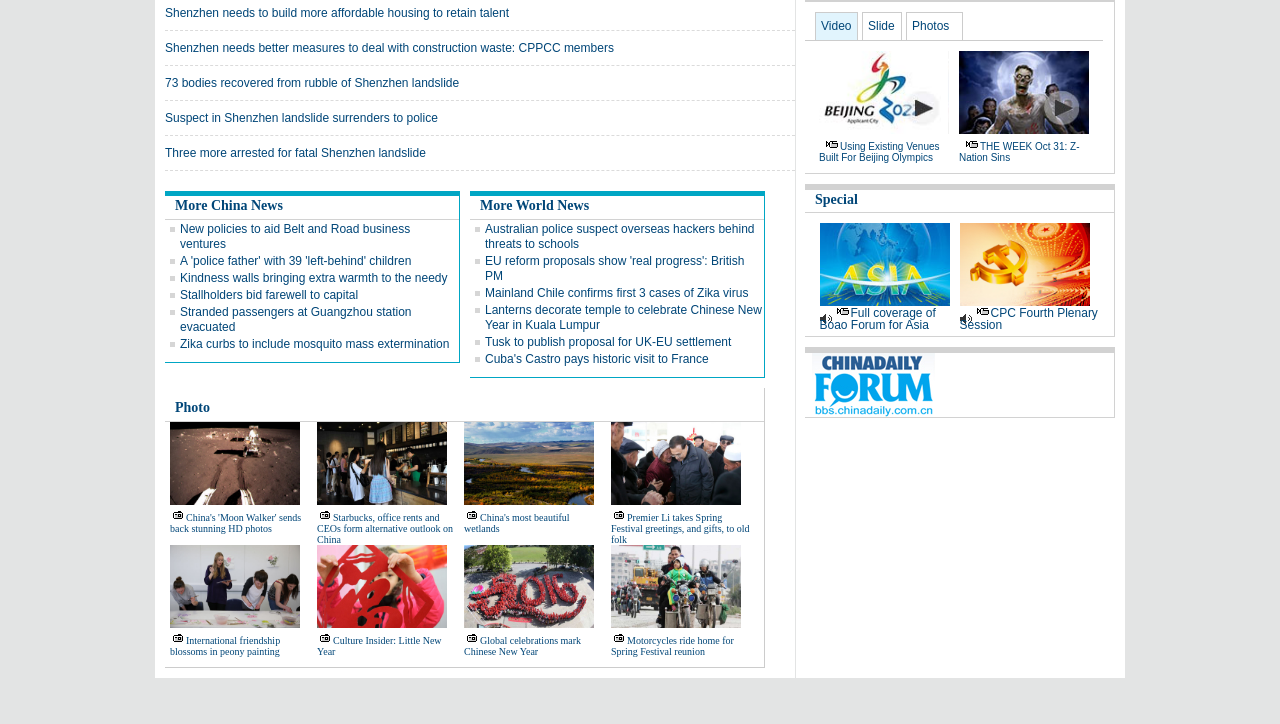Can you specify the bounding box coordinates for the region that should be clicked to fulfill this instruction: "Explore Medieval Times Show".

None